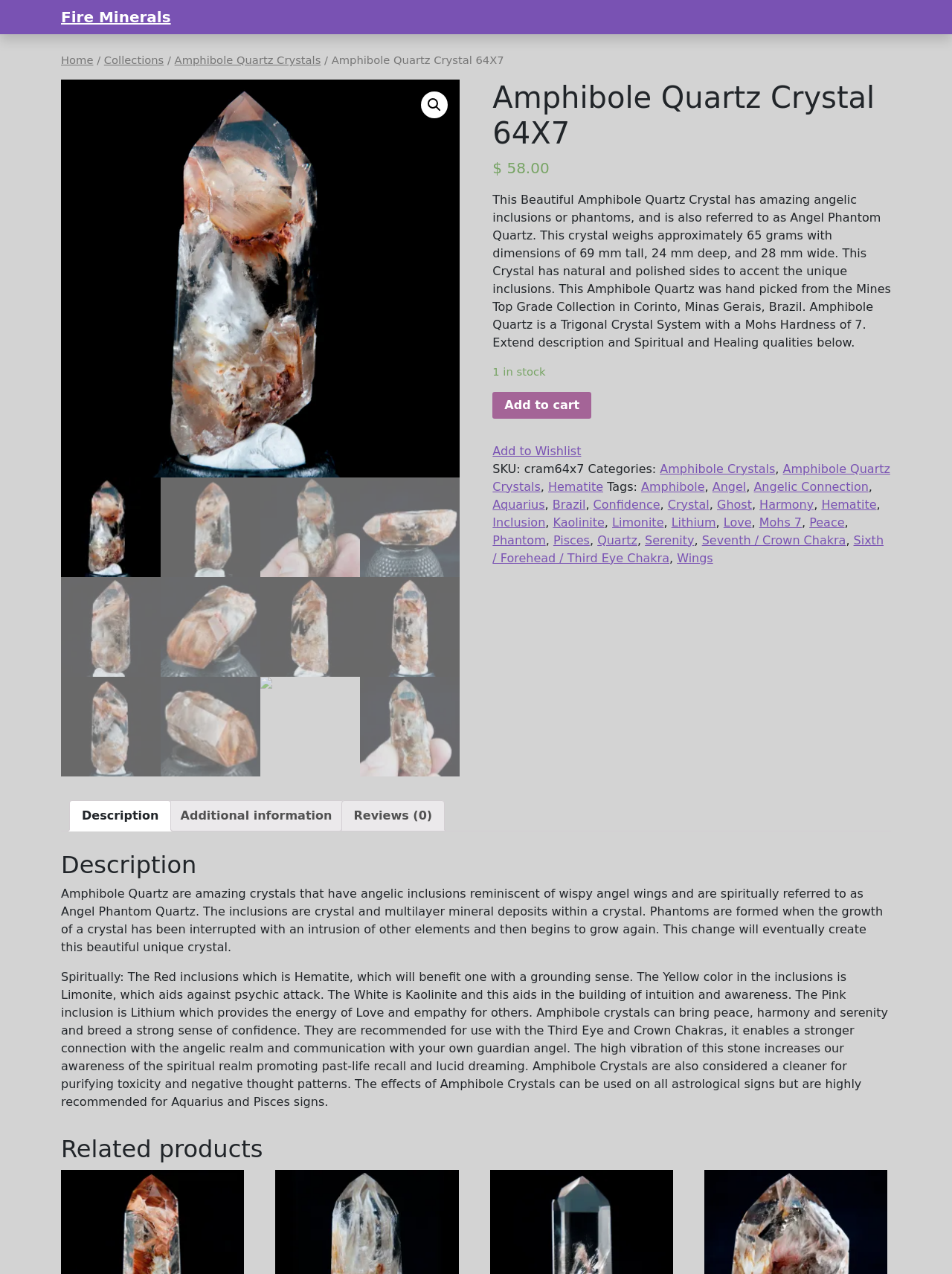How much does the crystal weigh?
Answer the question with as much detail as possible.

I found the answer in the description 'This crystal weighs approximately 65 grams with dimensions of 69 mm tall, 24 mm deep, and 28 mm wide.'